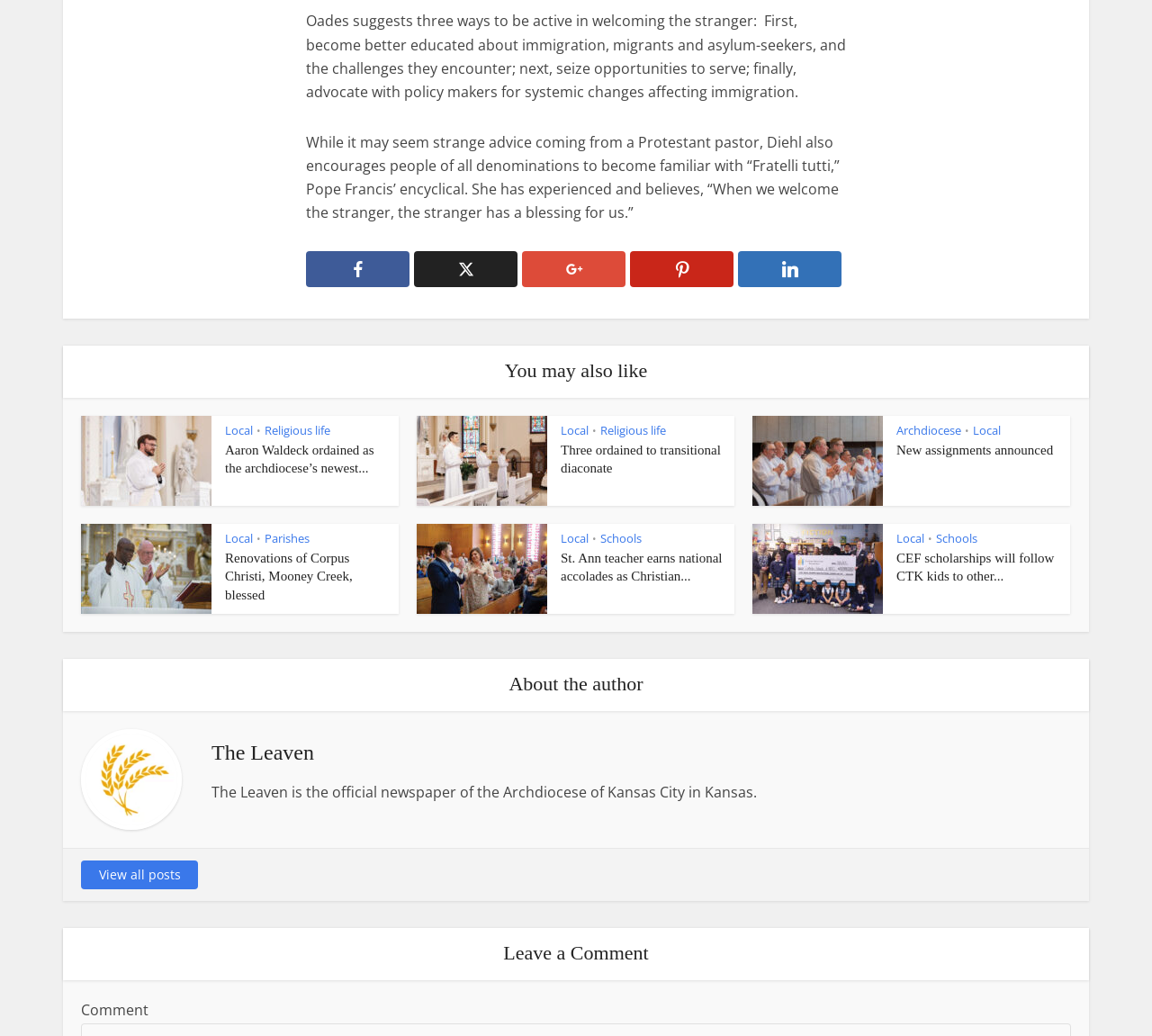What is the topic of the first article?
Using the image as a reference, give an elaborate response to the question.

The first article is about welcoming the stranger, as suggested by Oades, and it provides three ways to do so, including becoming better educated about immigration, serving, and advocating for systemic changes.